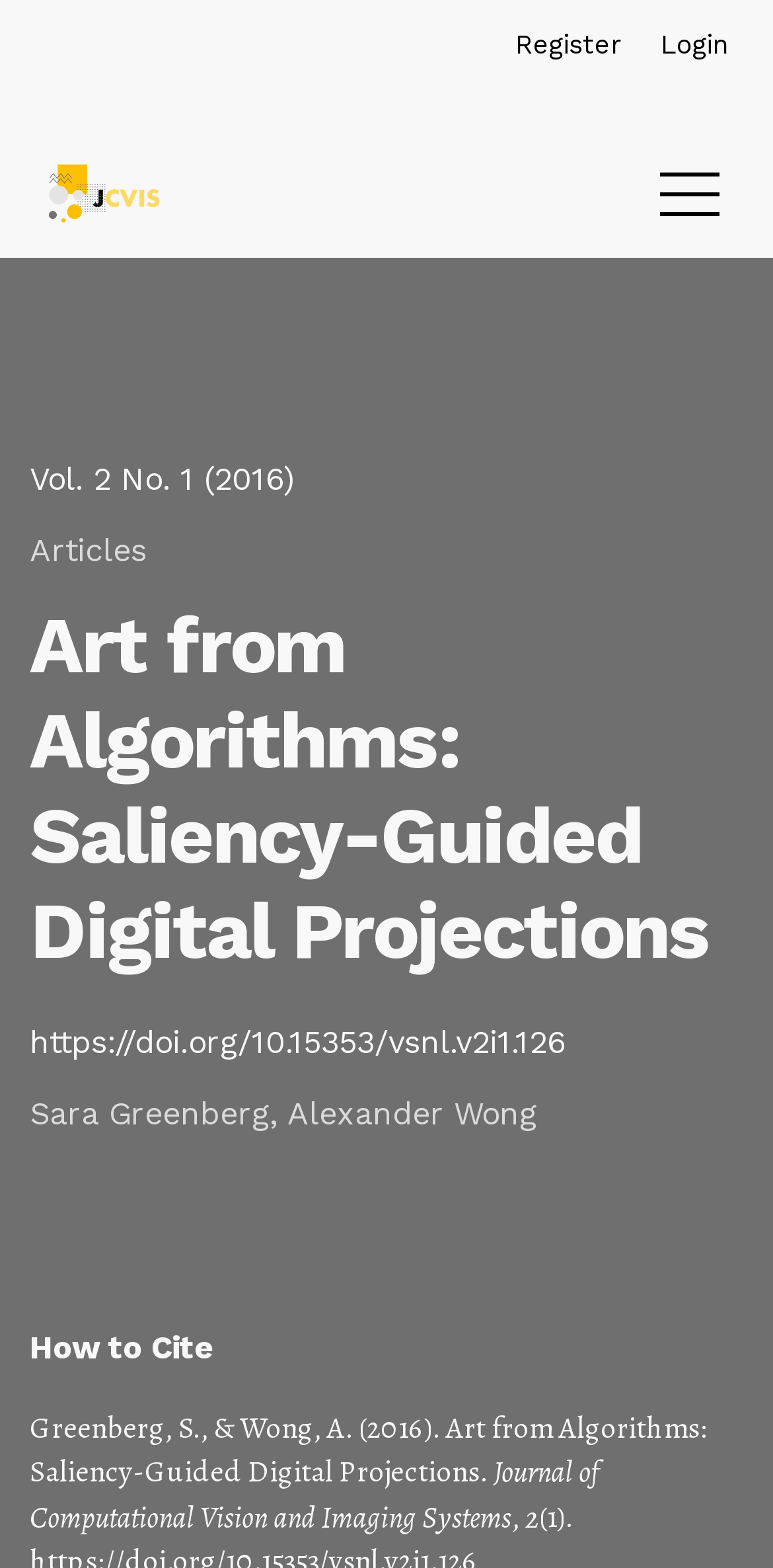Find and provide the bounding box coordinates for the UI element described here: "Vol. 2 No. 1 (2016)". The coordinates should be given as four float numbers between 0 and 1: [left, top, right, bottom].

[0.038, 0.293, 0.382, 0.317]